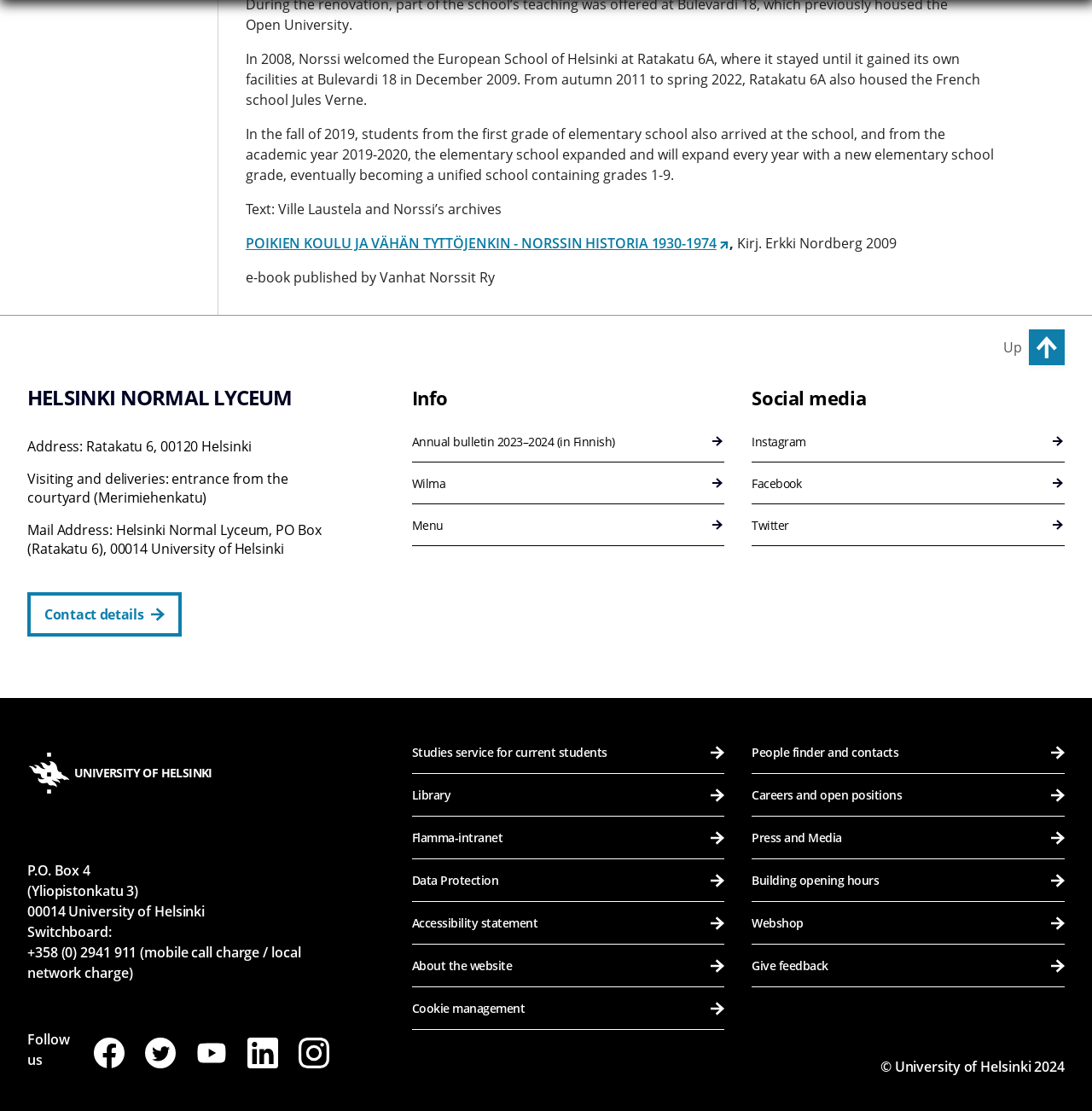Determine the bounding box coordinates of the region to click in order to accomplish the following instruction: "Go to the 'Annual bulletin 2023–2024' page". Provide the coordinates as four float numbers between 0 and 1, specifically [left, top, right, bottom].

[0.377, 0.379, 0.664, 0.416]